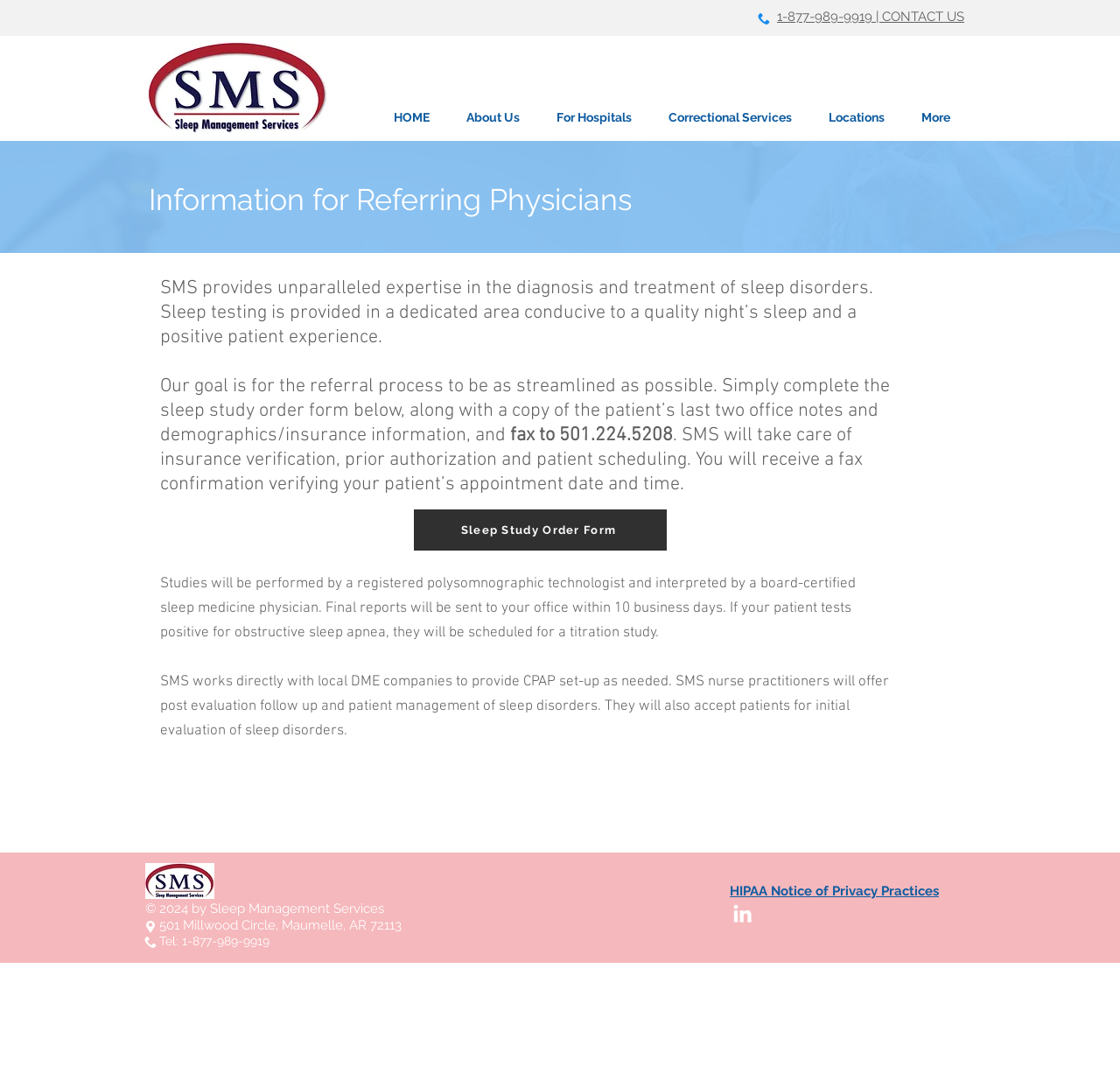Utilize the details in the image to give a detailed response to the question: What is the role of SMS nurse practitioners?

I inferred this by reading the text that describes the services provided by SMS, which mentions that SMS nurse practitioners will offer post-evaluation follow-up and patient management of sleep disorders, in addition to accepting patients for initial evaluation of sleep disorders.